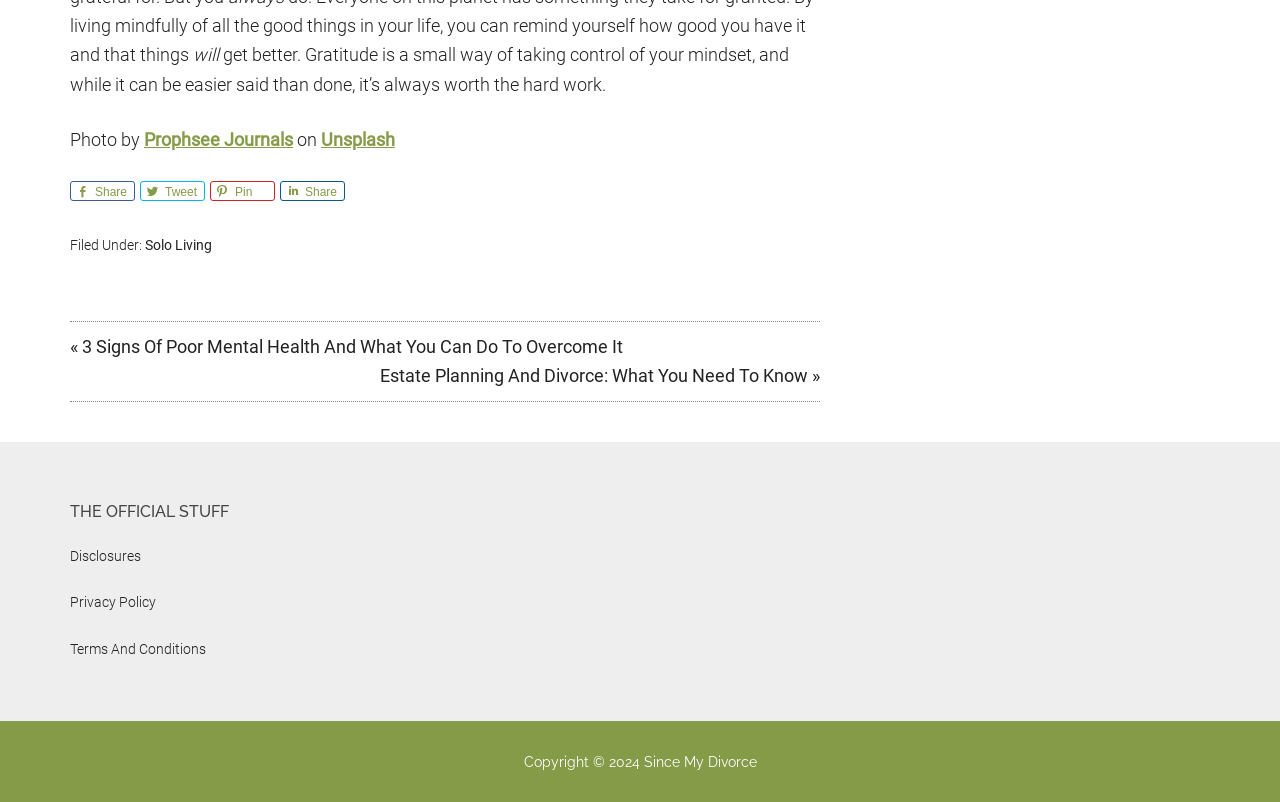Determine the bounding box coordinates for the HTML element mentioned in the following description: "Share". The coordinates should be a list of four floats ranging from 0 to 1, represented as [left, top, right, bottom].

[0.055, 0.226, 0.105, 0.251]